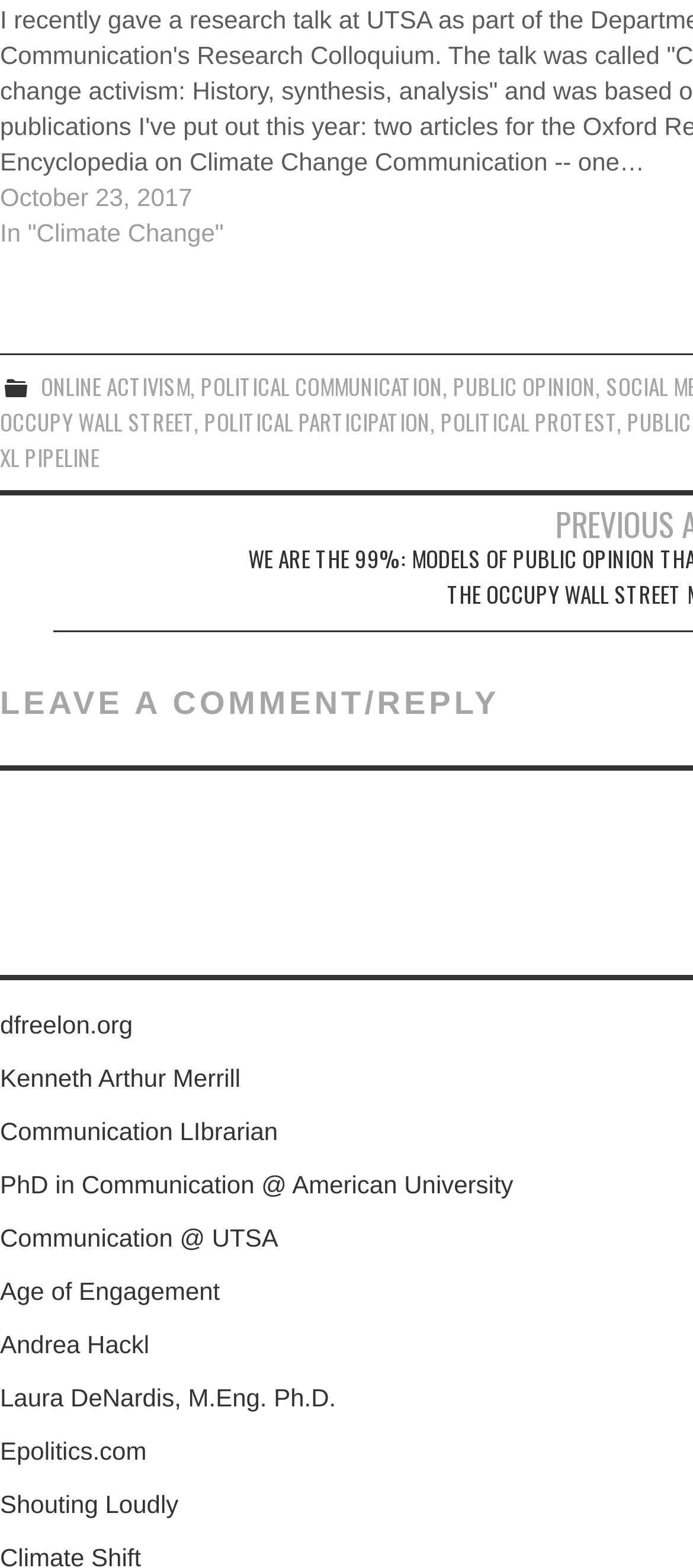Identify the bounding box coordinates for the element you need to click to achieve the following task: "search". Provide the bounding box coordinates as four float numbers between 0 and 1, in the form [left, top, right, bottom].

None